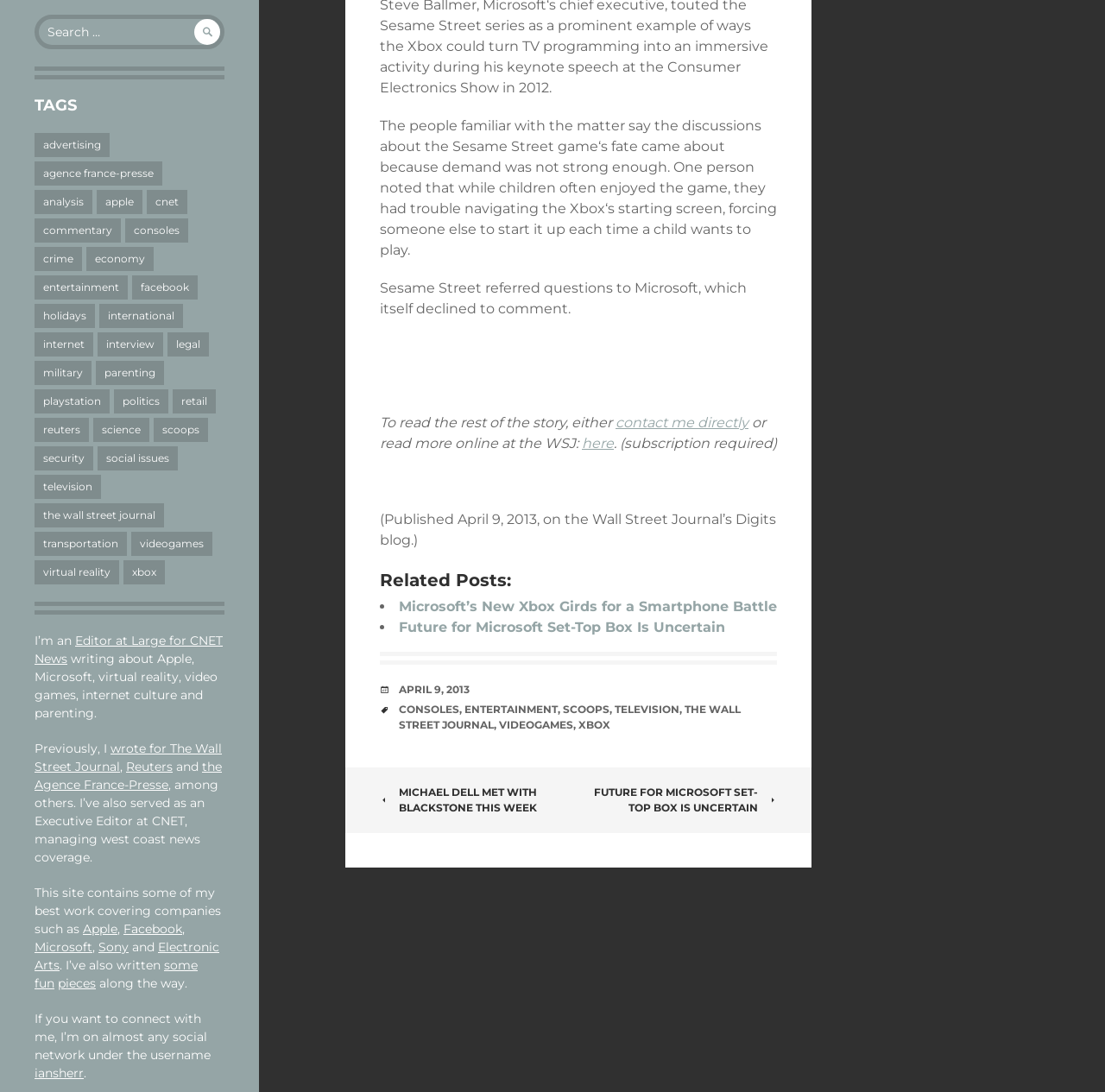Locate the bounding box coordinates of the UI element described by: "the Agence France-Presse". The bounding box coordinates should consist of four float numbers between 0 and 1, i.e., [left, top, right, bottom].

[0.031, 0.695, 0.201, 0.726]